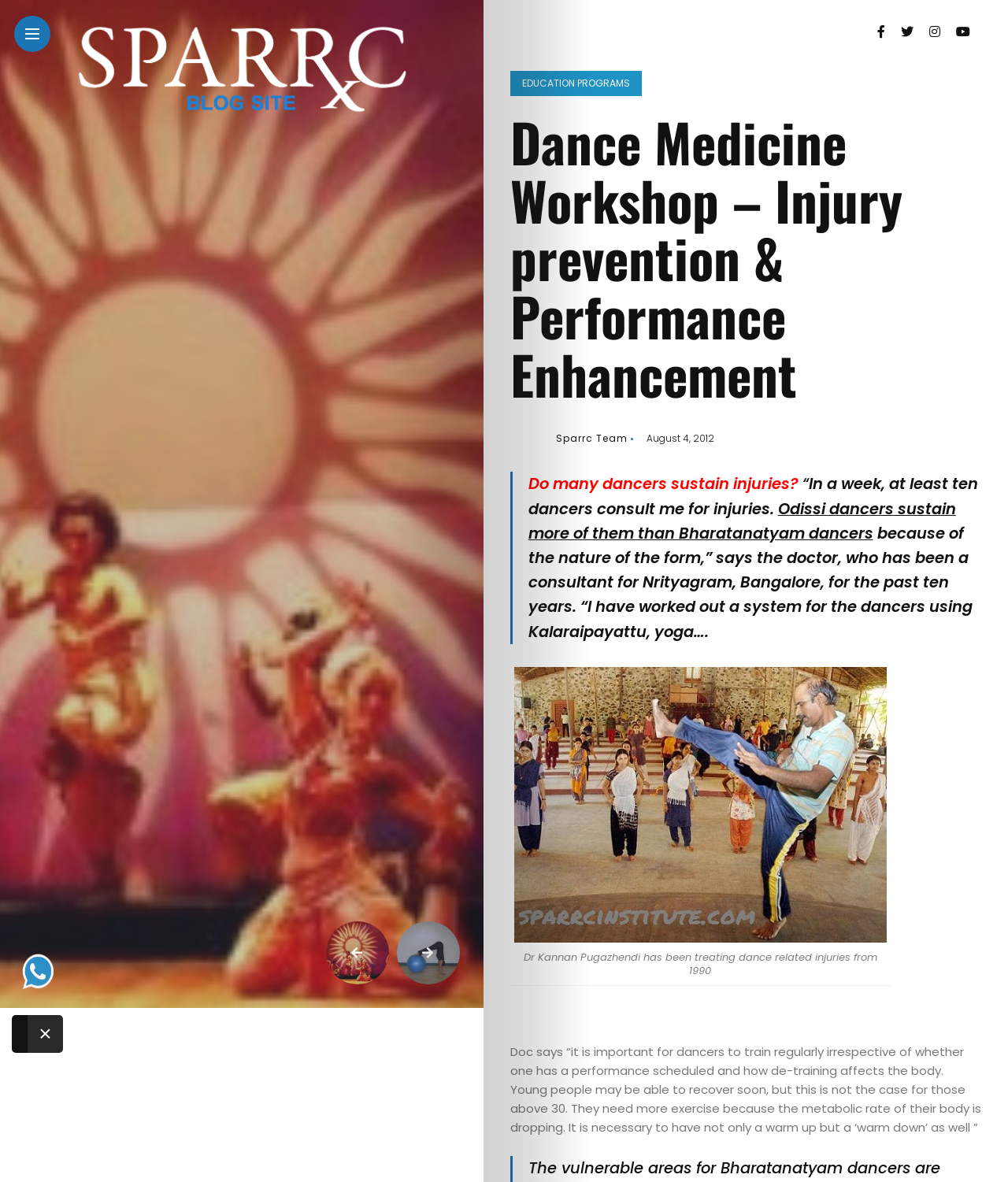Provide the bounding box coordinates of the section that needs to be clicked to accomplish the following instruction: "Read the 'Dance Medicine Workshop' article."

[0.506, 0.095, 0.974, 0.341]